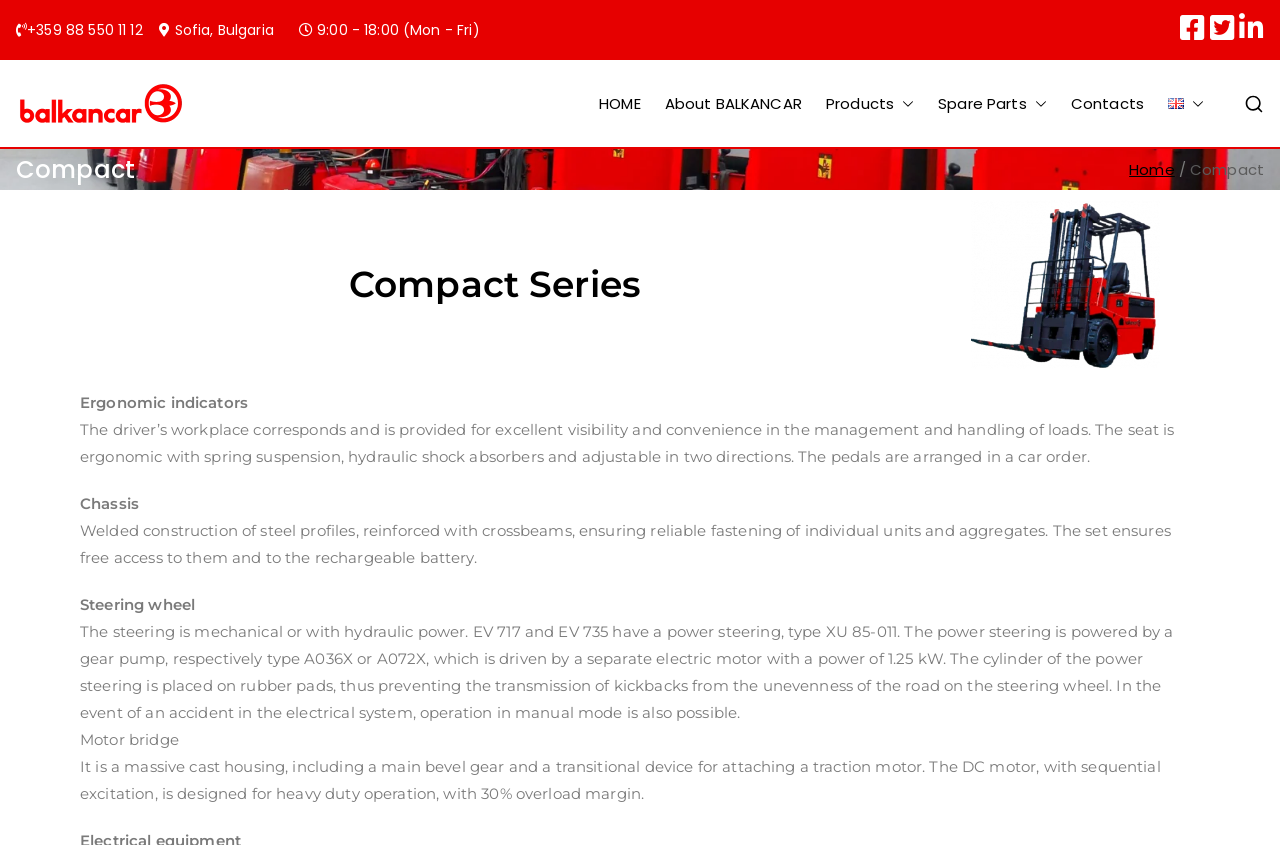Deliver a detailed narrative of the webpage's visual and textual elements.

The webpage is about Balkancar, a company that manufactures forklifts. At the top left corner, there is a phone number and address of the company in Sofia, Bulgaria, along with its working hours. On the top right corner, there are three social media links and a search icon. 

Below the top section, there is a logo of Balkancar, which is also a link, and a navigation menu with links to "HOME", "About BALKANCAR", "Products", "Spare Parts", and "Contacts". The "Products" and "Spare Parts" links have a dropdown button with an arrow icon.

On the right side of the navigation menu, there is a language selection link with a flag icon, currently set to "English". 

The main content of the webpage is about the "Compact" series of forklifts. There is a heading "Compact Series" followed by a description of the ergonomic design of the driver's workplace, including the seat and pedals. 

Below the description, there are sections about the chassis, steering wheel, and motor bridge of the forklifts, each with a heading and a detailed text description. The text describes the features and design of each component in detail.